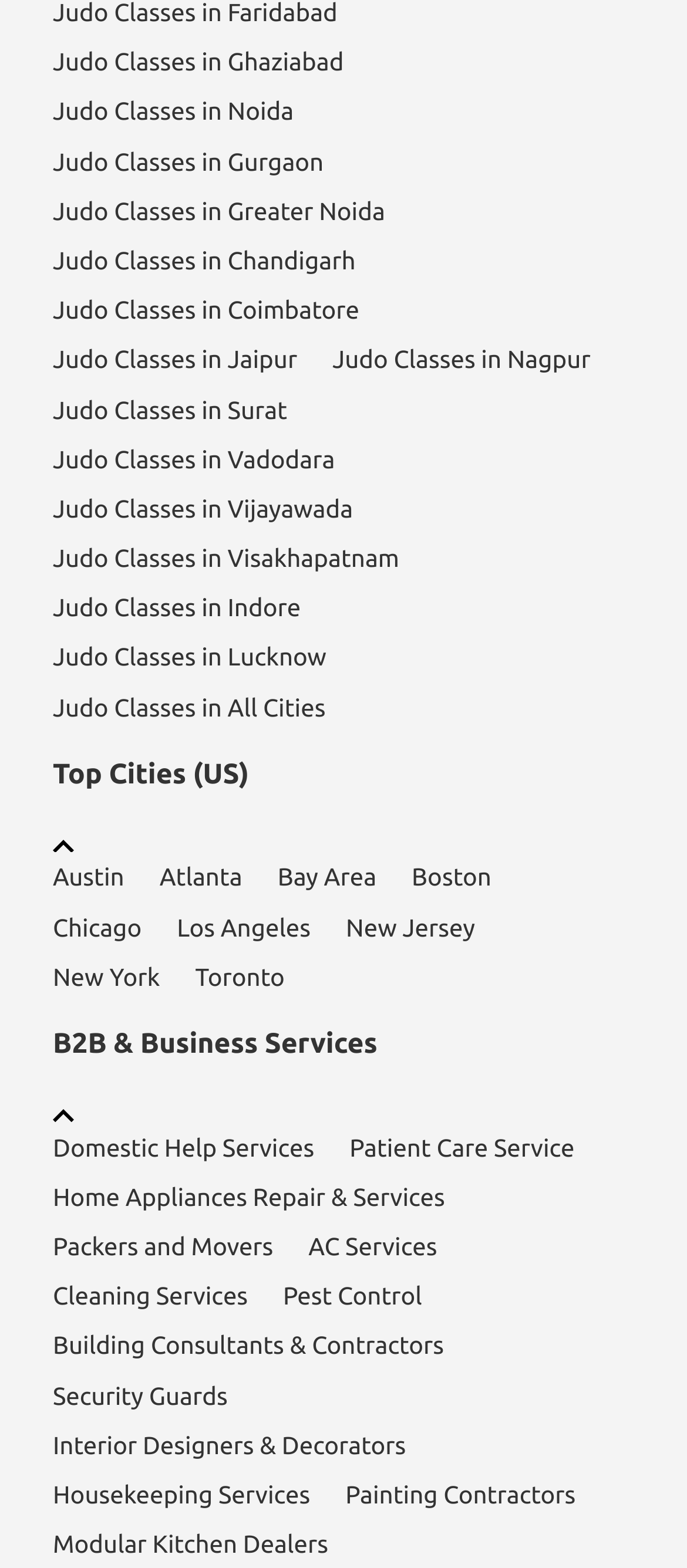How many links are there for US cities?
Provide a well-explained and detailed answer to the question.

By counting the links on the webpage, I found that there are 9 links for US cities, which are Austin, Atlanta, Bay Area, Boston, Chicago, Los Angeles, New Jersey, New York, and Toronto.